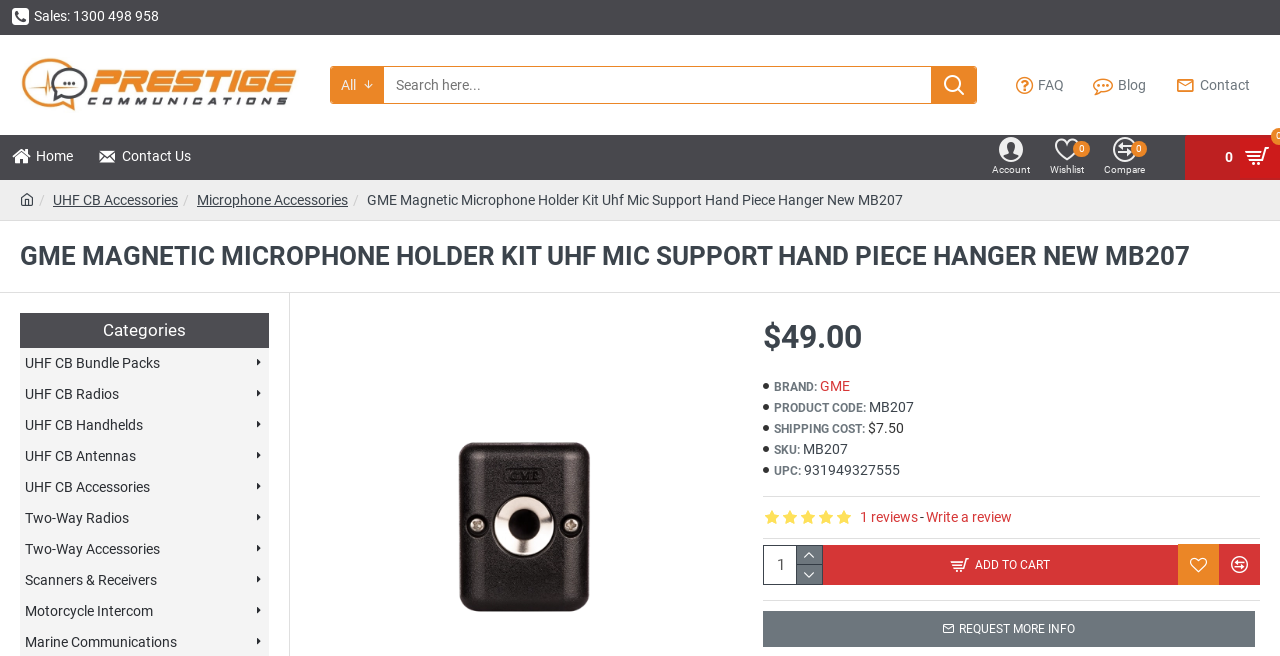Give a complete and precise description of the webpage's appearance.

This webpage appears to be a product page for a GME Magnetic Microphone Holder Kit. At the top left, there is a link to "Sales" with a phone number, and next to it is the logo of "Prestige Communications" with an image. Below these elements, there is a search bar with a button on the right side. To the right of the search bar, there are links to "FAQ", "Blog", and "Contact".

On the top right, there are navigation links to "Home", "Contact Us", "Account", "Wishlist", and "Compare". Next to these links, there is a cart icon with a number.

Below the navigation links, there is a heading with the product name, "GME MAGNETIC MICROPHONE HOLDER KIT UHF MIC SUPPORT HAND PIECE HANGER NEW MB207". Underneath the heading, there are categories listed, including "UHF CB Bundle Packs", "UHF CB Radios", "UHF CB Handhelds", and more.

On the right side of the page, there is a section with product details, including the brand "GME", product code "MB207", shipping cost "$7.50", SKU "MB207", and UPC "931949327555". Below this section, there is a link to "1 review" and an option to "Write a review".

The product price is displayed as "$49.00". There is a textbox below the price, possibly for entering a quantity. Next to the textbox, there are buttons to "ADD TO CART", and links to "REQUEST MORE INFO" and other icons.